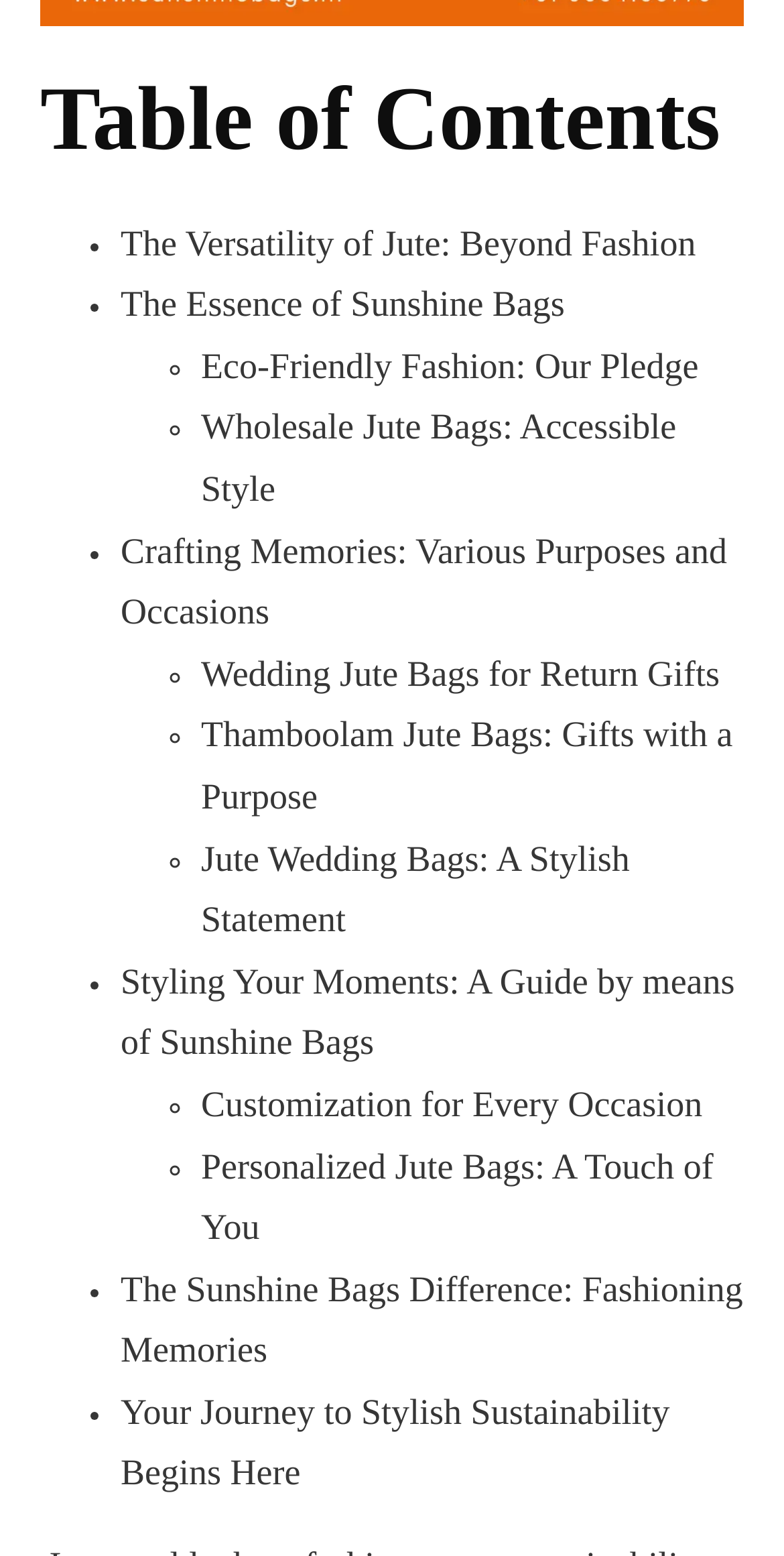Please identify the bounding box coordinates of the region to click in order to complete the given instruction: "Read 'Styling Your Moments: A Guide by Sunshine Bags'". The coordinates should be four float numbers between 0 and 1, i.e., [left, top, right, bottom].

[0.154, 0.617, 0.937, 0.683]